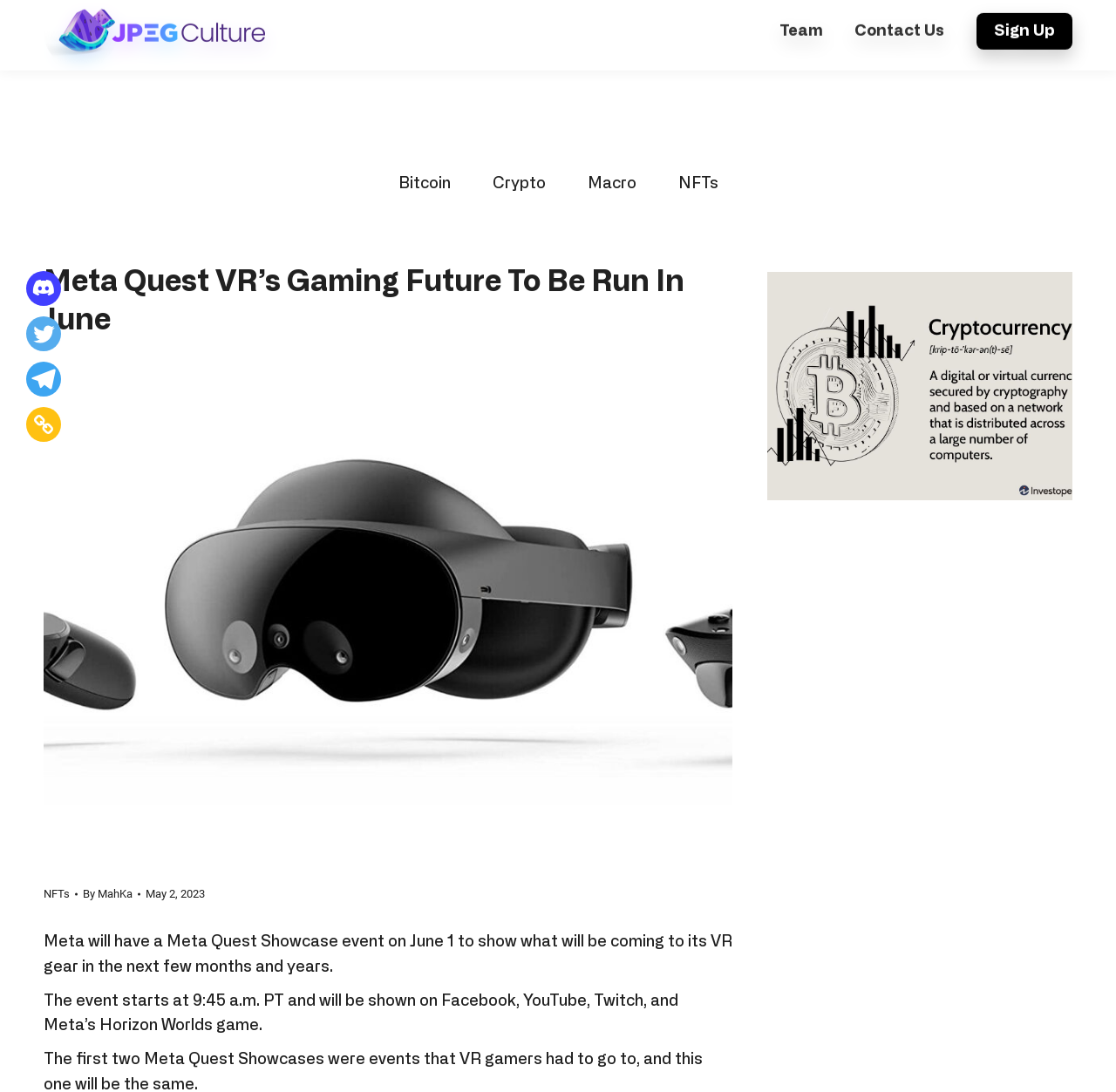Determine the bounding box coordinates (top-left x, top-left y, bottom-right x, bottom-right y) of the UI element described in the following text: Macro

[0.526, 0.161, 0.57, 0.176]